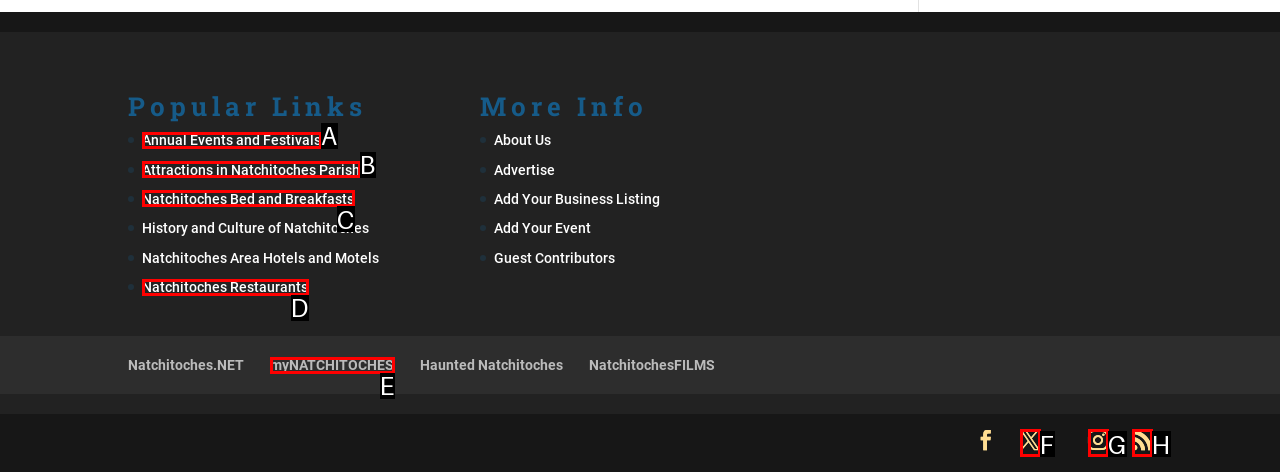To achieve the task: View annual events and festivals, indicate the letter of the correct choice from the provided options.

A